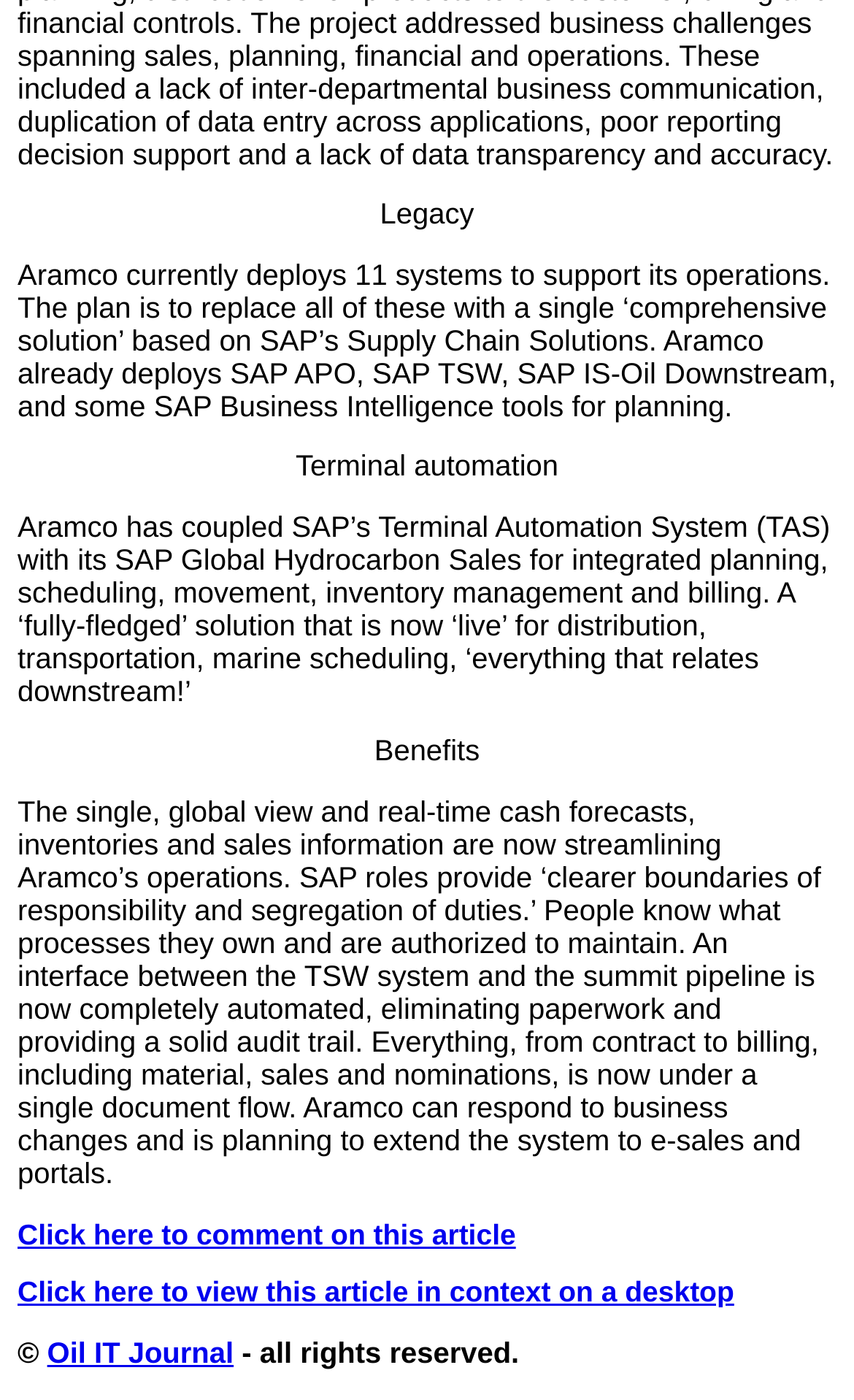Identify the bounding box for the UI element specified in this description: "Oil IT Journal". The coordinates must be four float numbers between 0 and 1, formatted as [left, top, right, bottom].

[0.055, 0.955, 0.274, 0.979]